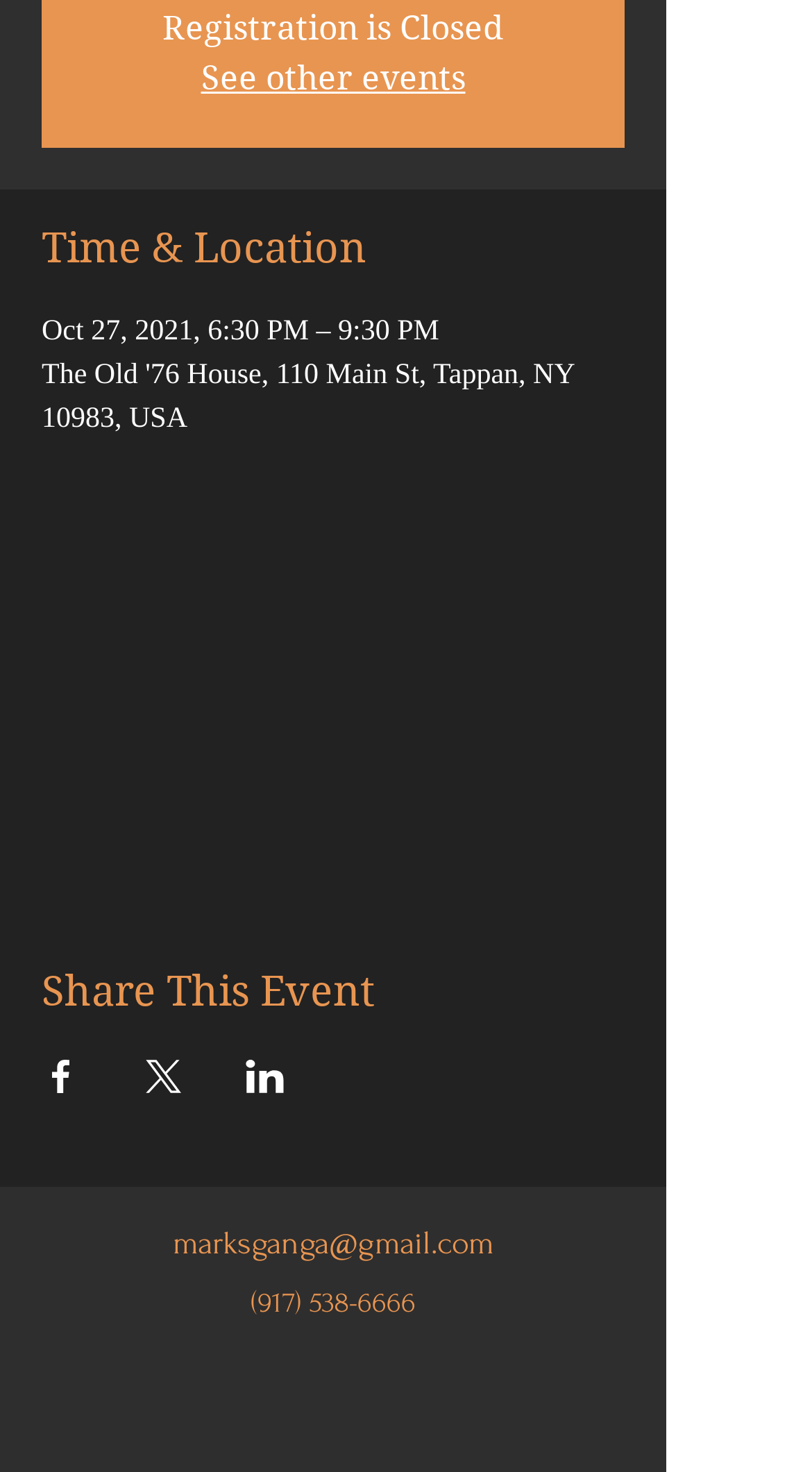Use one word or a short phrase to answer the question provided: 
What is the phone number of the event organizer?

(917) 538-6666